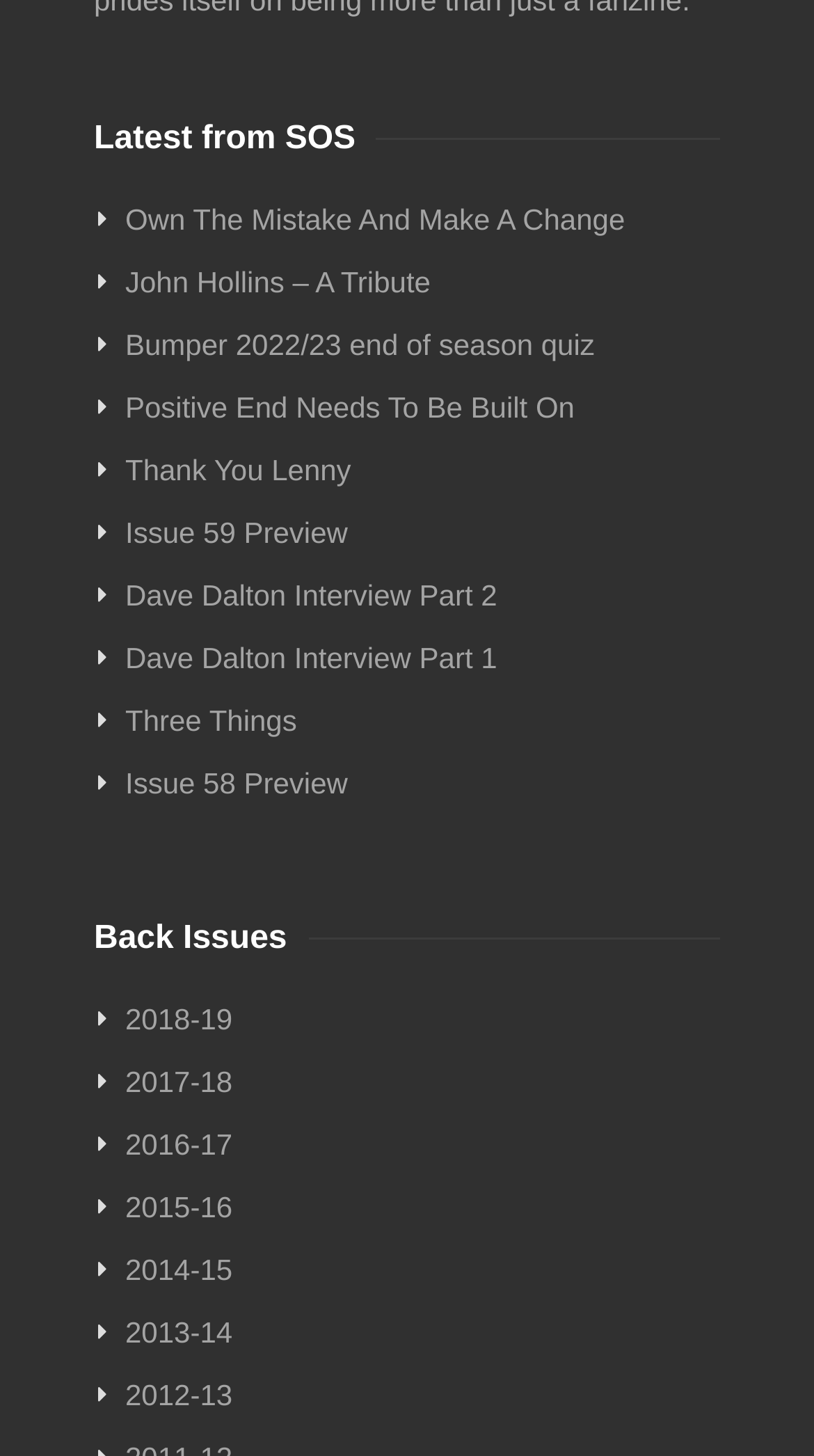Locate the bounding box coordinates of the clickable part needed for the task: "Browse back issues from 2018-19".

[0.154, 0.682, 0.885, 0.717]